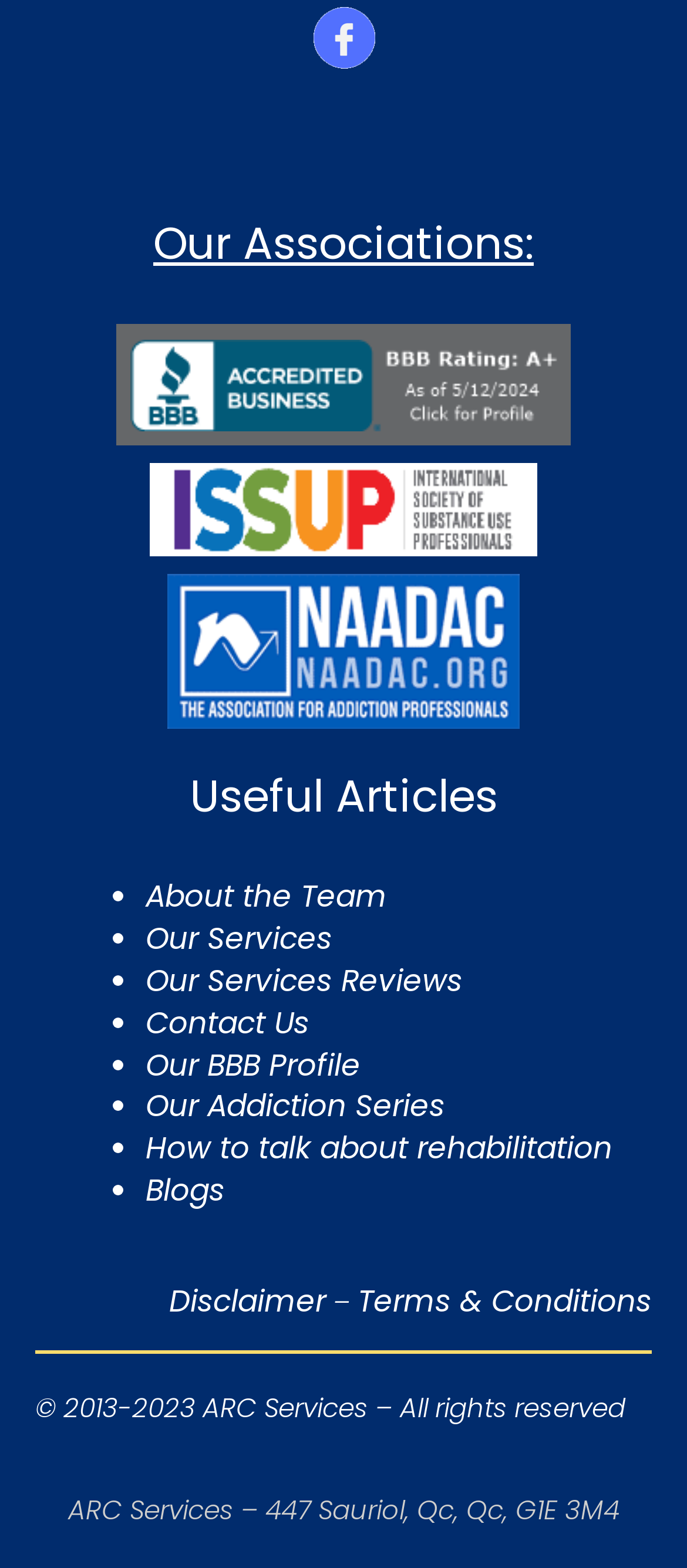Given the element description, predict the bounding box coordinates in the format (top-left x, top-left y, bottom-right x, bottom-right y), using floating point numbers between 0 and 1: Our Addiction Series

[0.212, 0.692, 0.647, 0.719]